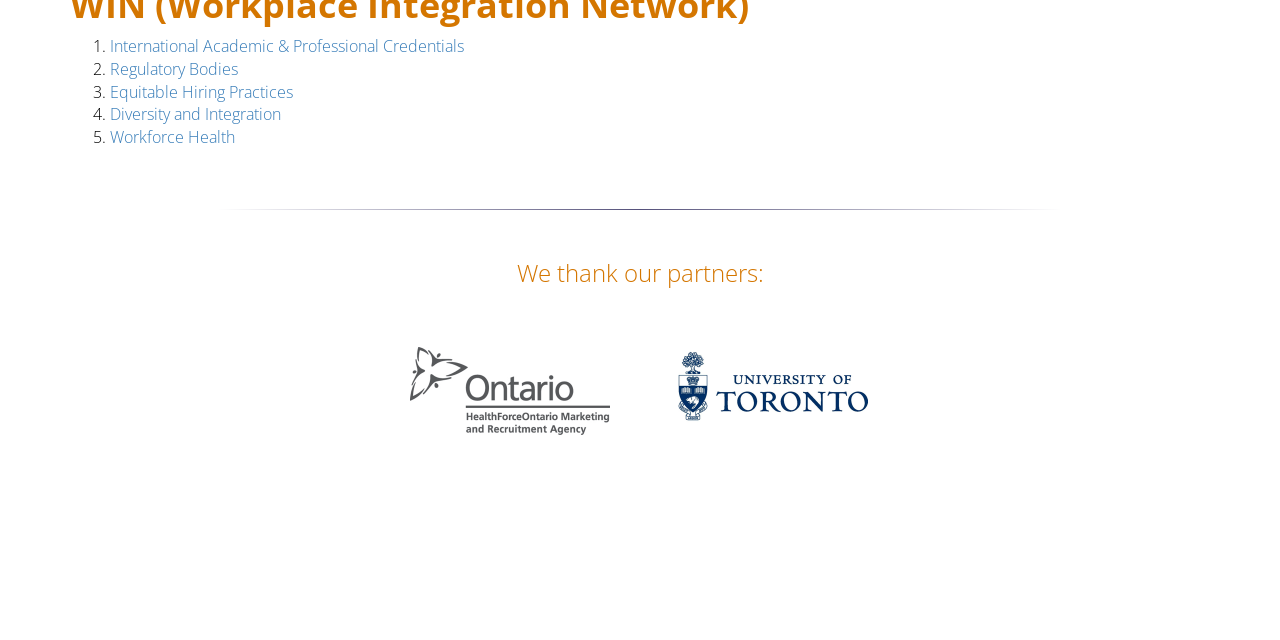Please determine the bounding box of the UI element that matches this description: COMMENT ON FACEBOOK. The coordinates should be given as (top-left x, top-left y, bottom-right x, bottom-right y), with all values between 0 and 1.

None